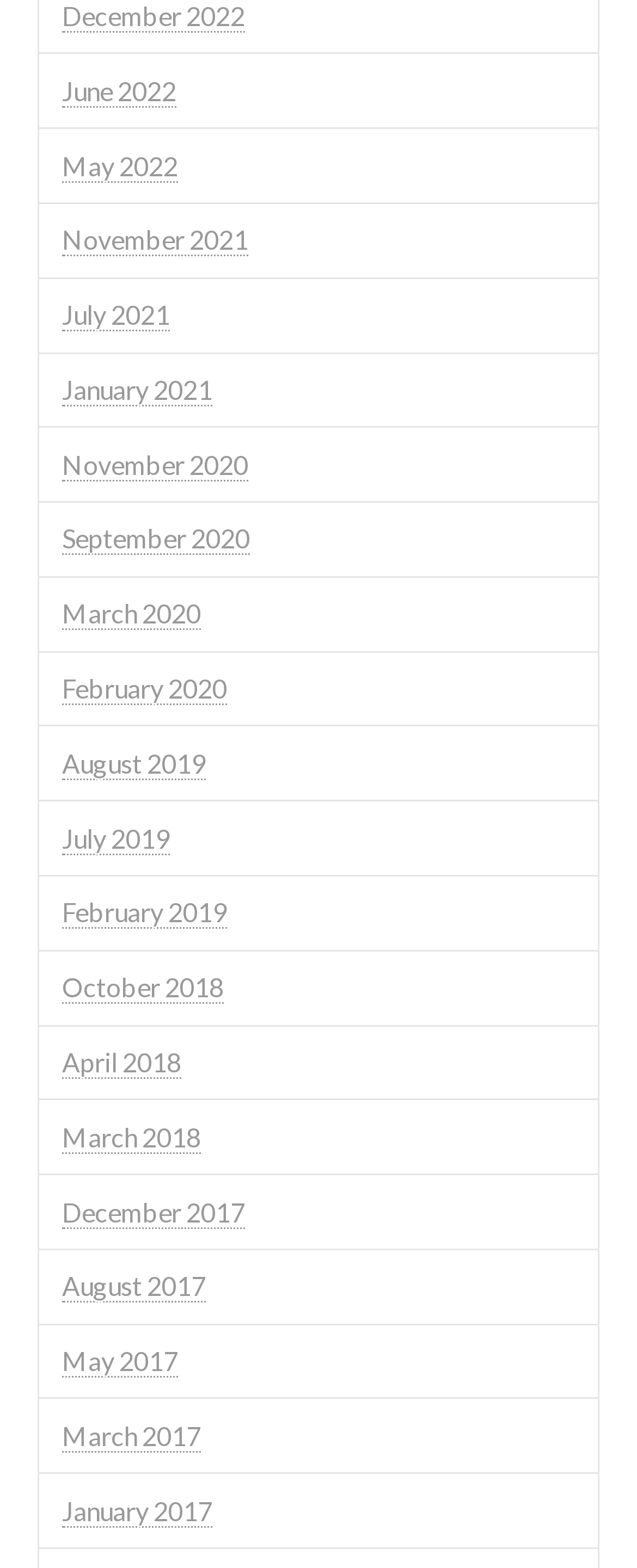Calculate the bounding box coordinates of the UI element given the description: "March 2017".

[0.097, 0.905, 0.315, 0.926]